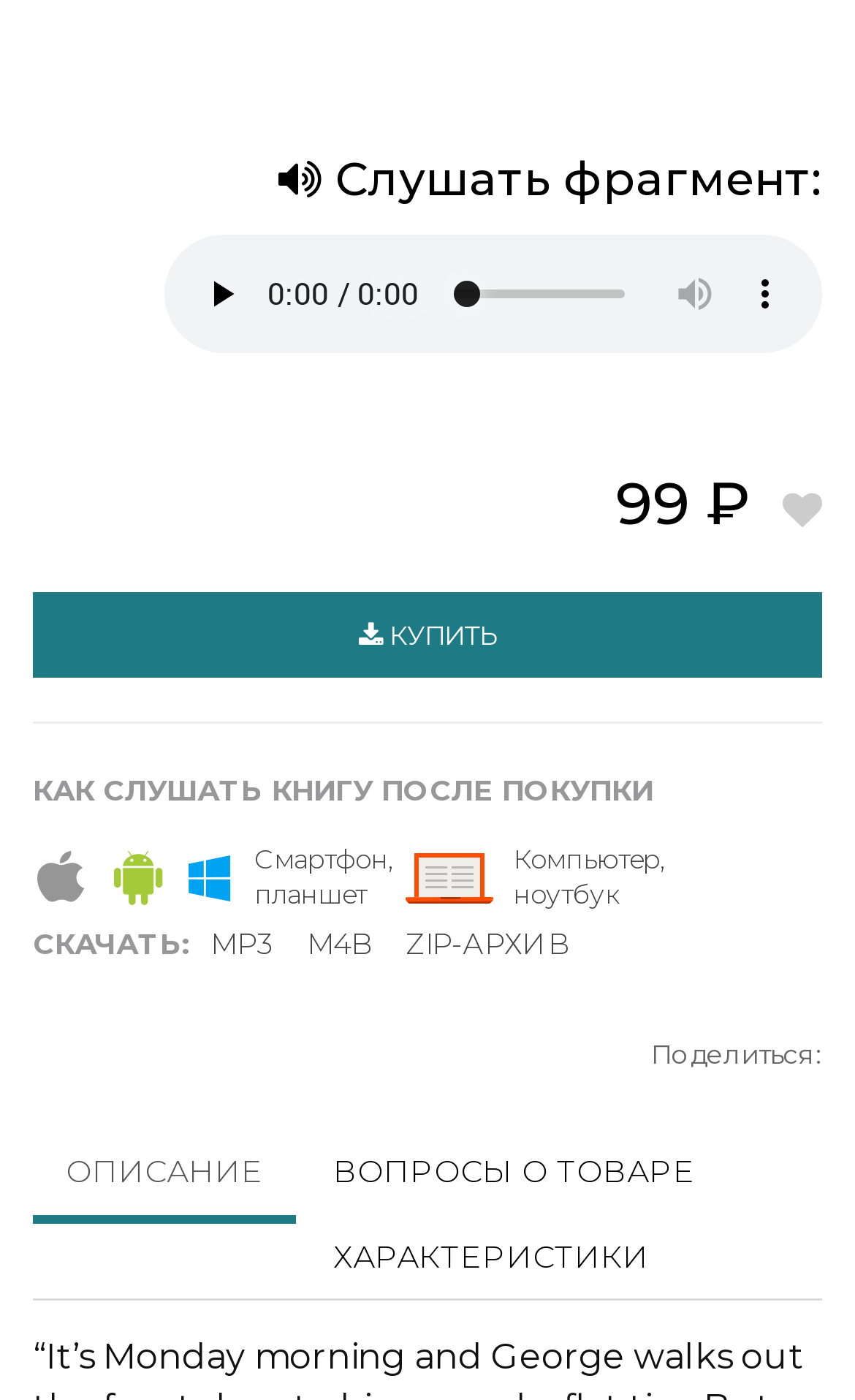Find the bounding box of the UI element described as: "Смартфон,	планшет". The bounding box coordinates should be given as four float values between 0 and 1, i.e., [left, top, right, bottom].

[0.038, 0.596, 0.472, 0.658]